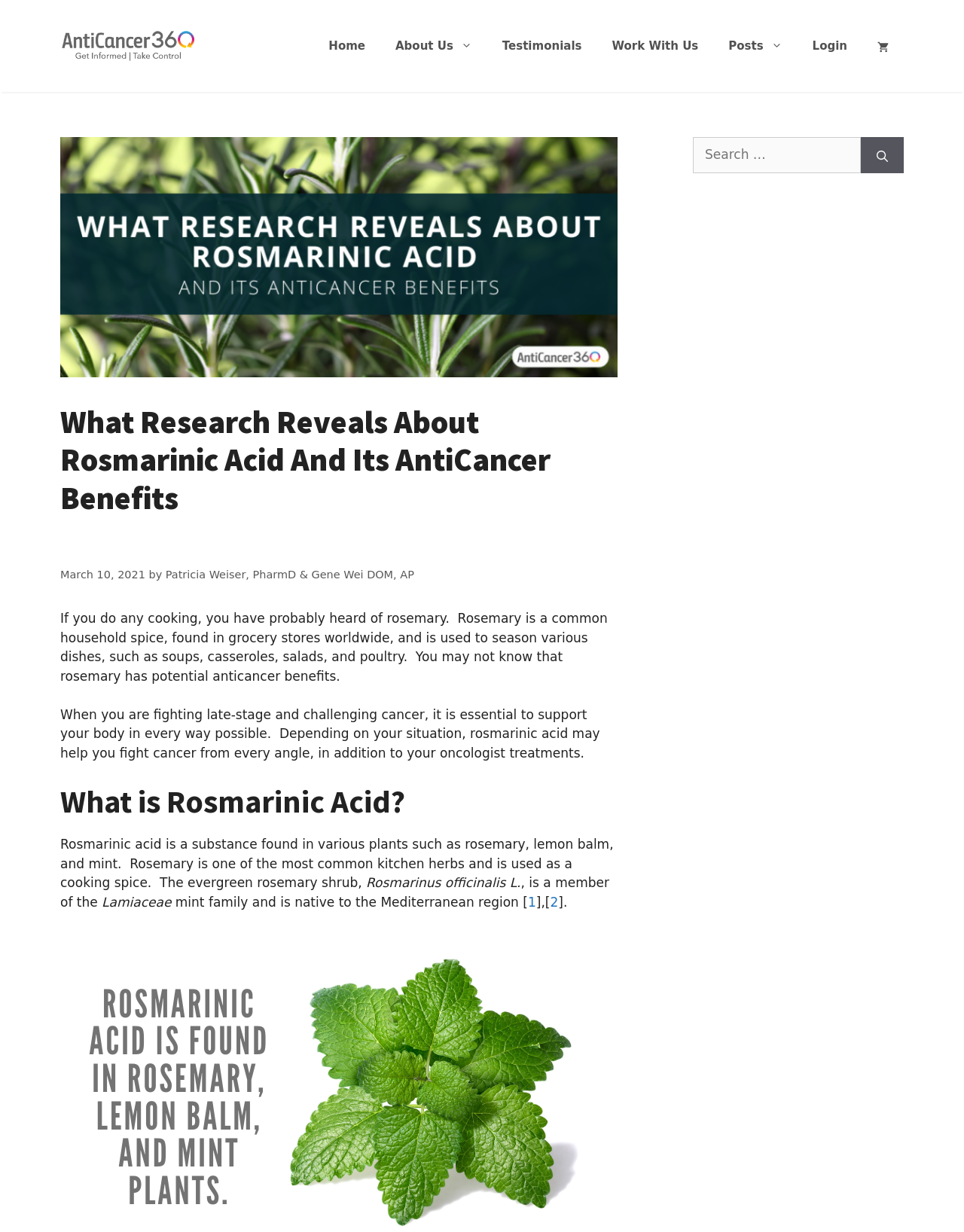Using the details in the image, give a detailed response to the question below:
Who are the authors of the article?

I determined the answer by reading the text element that contains the authors' names, which is located below the heading element and above the main article content.